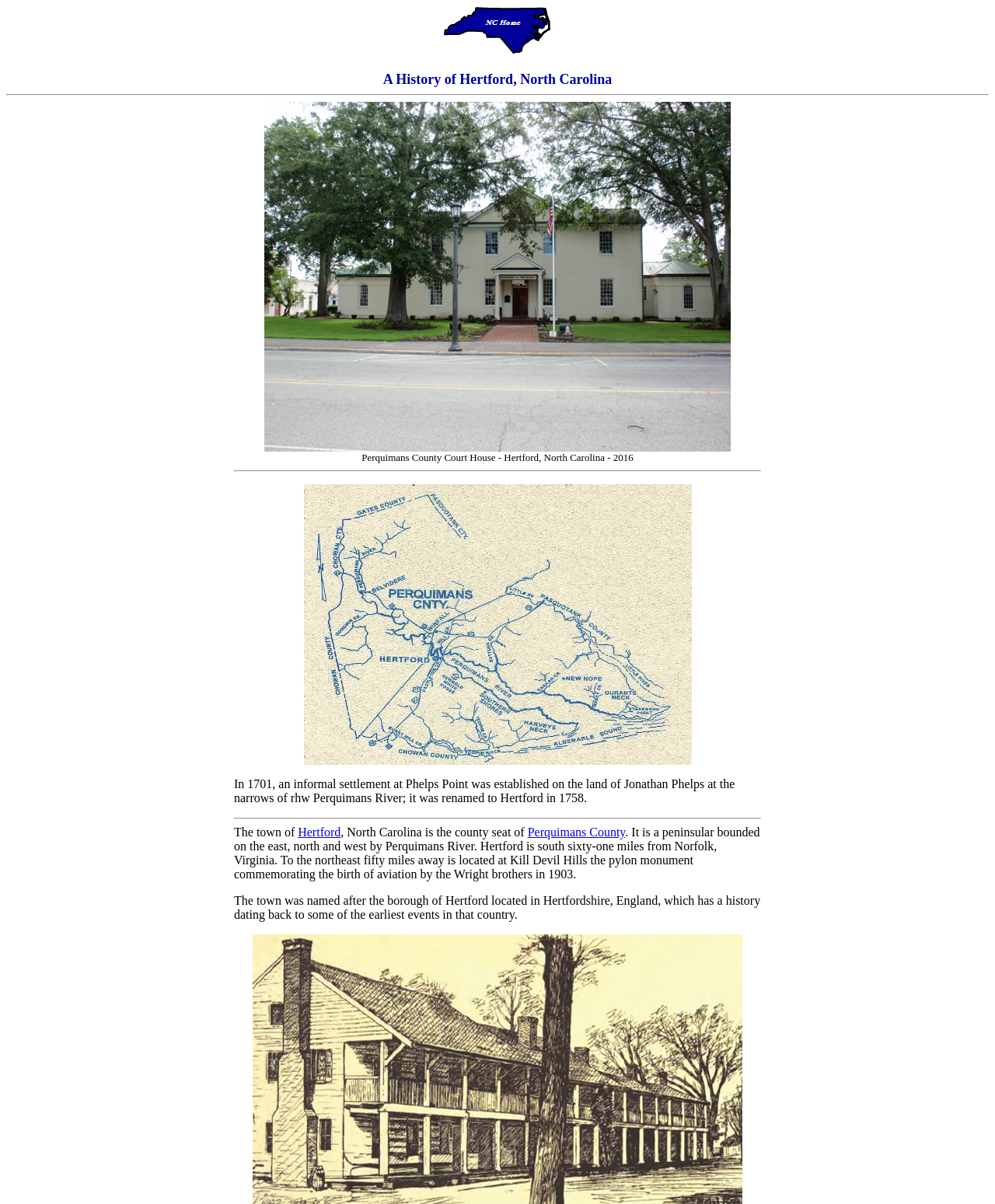Answer with a single word or phrase: 
What is the significance of Kill Devil Hills mentioned on this webpage?

Birthplace of aviation